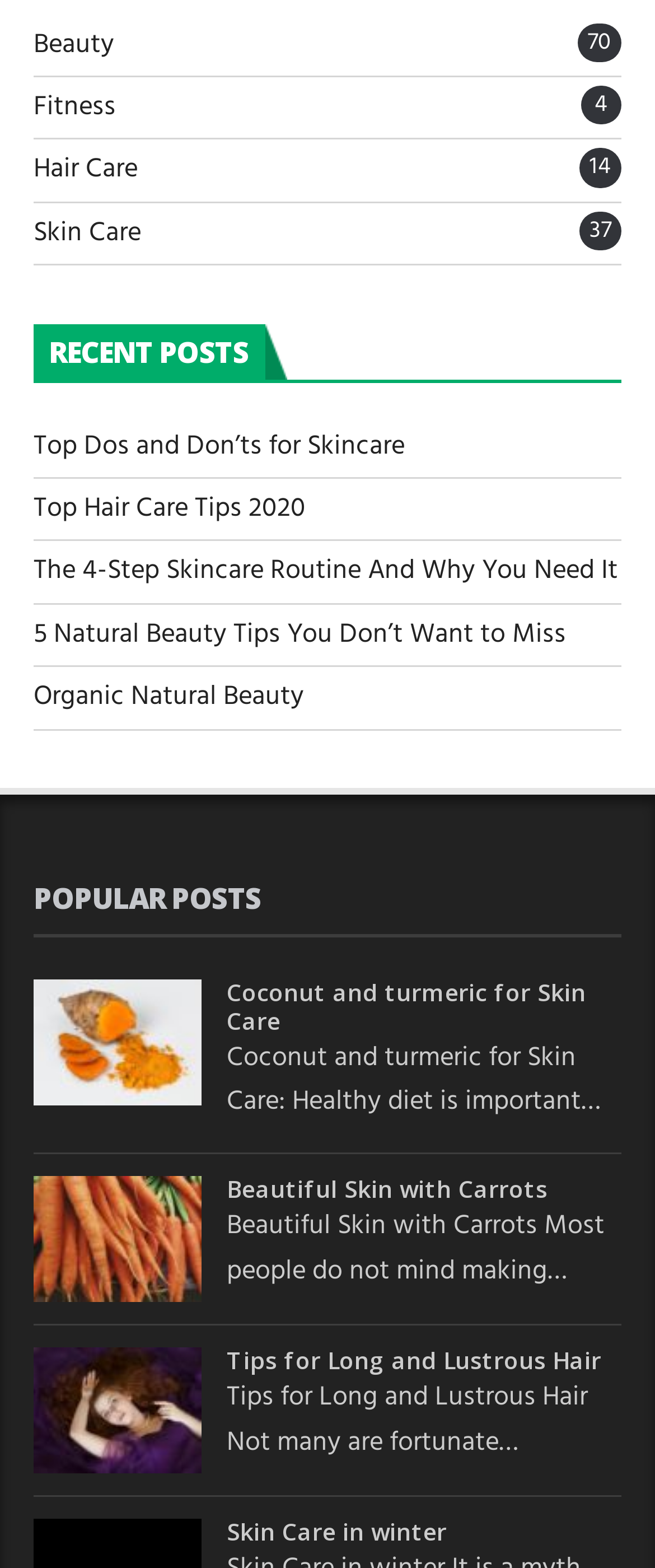Extract the bounding box for the UI element that matches this description: "Organic Natural Beauty".

[0.051, 0.431, 0.464, 0.459]